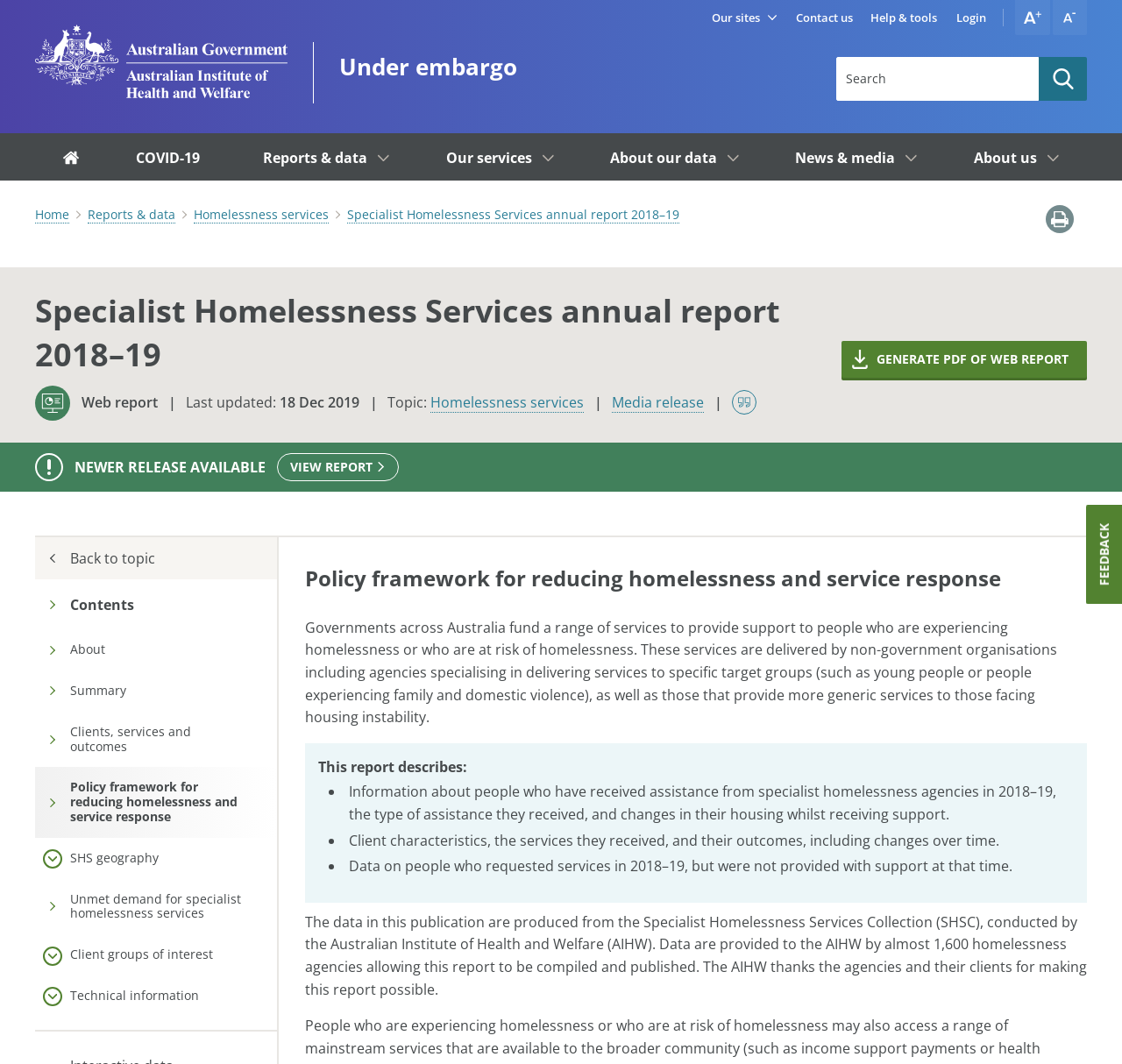What is the topic of this report?
Please provide a detailed and thorough answer to the question.

I determined the answer by looking at the 'Topic:' section on the webpage, which indicates that the topic of this report is 'Homelessness services'.